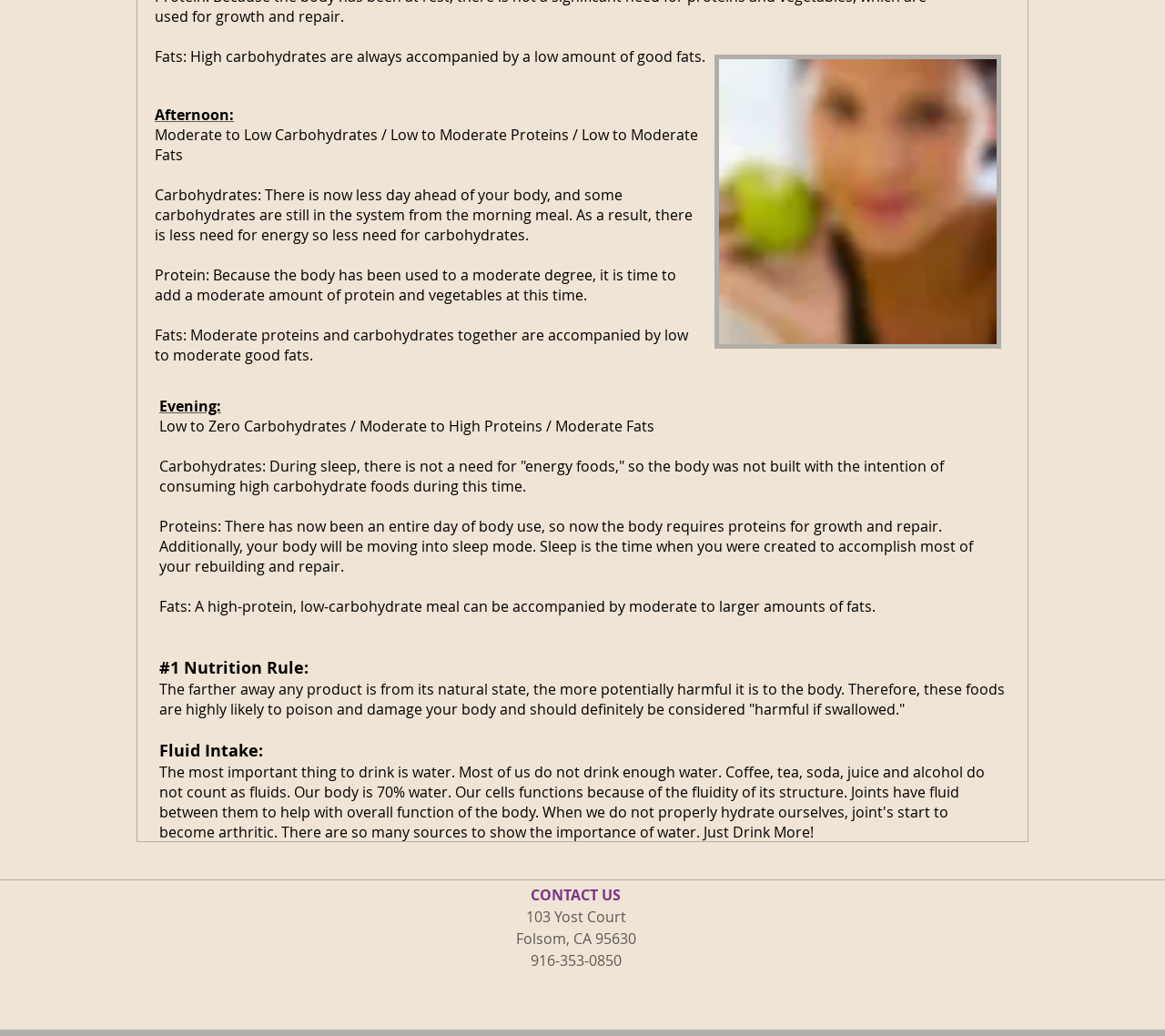Answer the question in a single word or phrase:
How many social media links are provided?

3